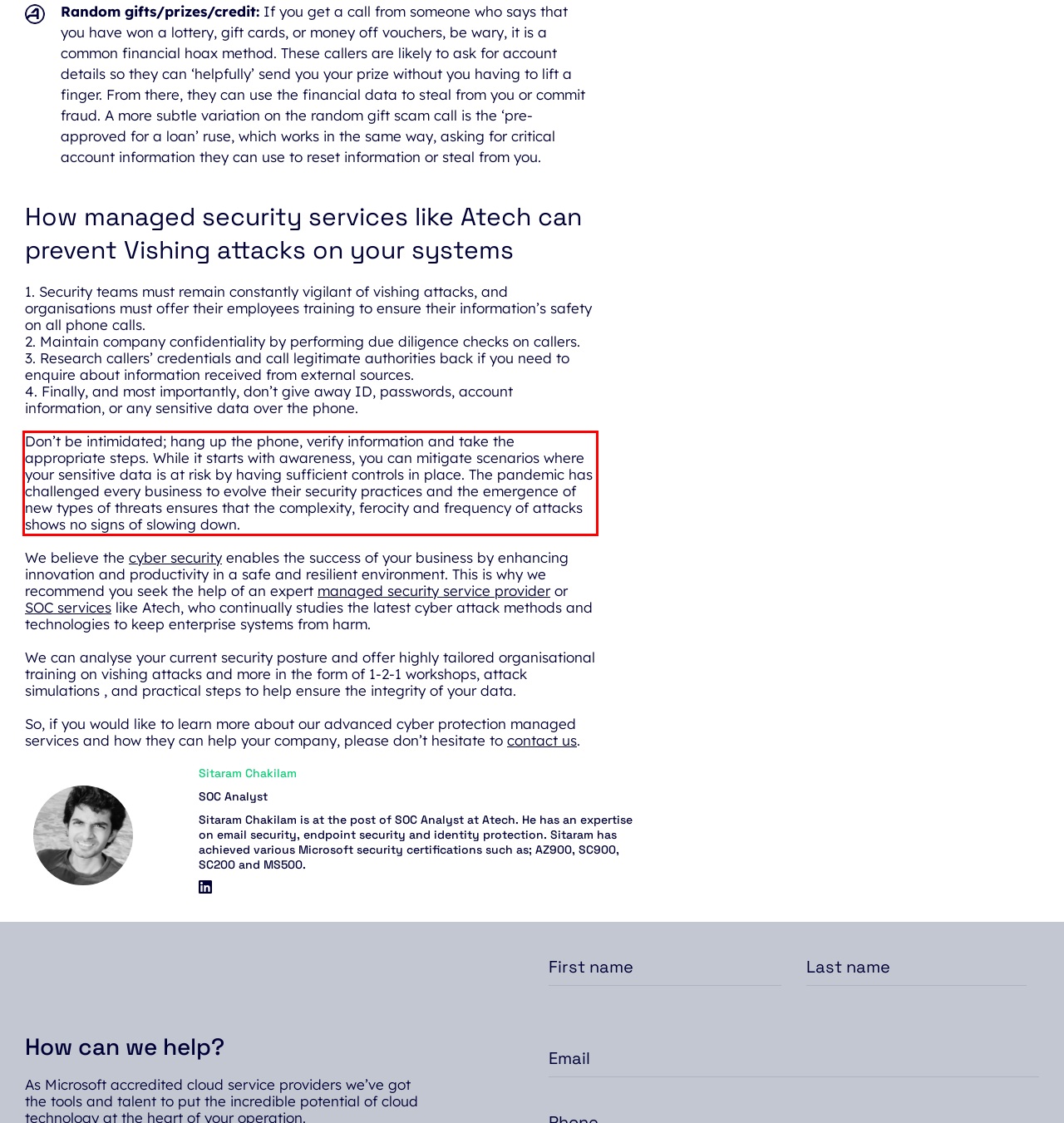Please extract the text content from the UI element enclosed by the red rectangle in the screenshot.

Don’t be intimidated; hang up the phone, verify information and take the appropriate steps. While it starts with awareness, you can mitigate scenarios where your sensitive data is at risk by having sufficient controls in place. The pandemic has challenged every business to evolve their security practices and the emergence of new types of threats ensures that the complexity, ferocity and frequency of attacks shows no signs of slowing down.